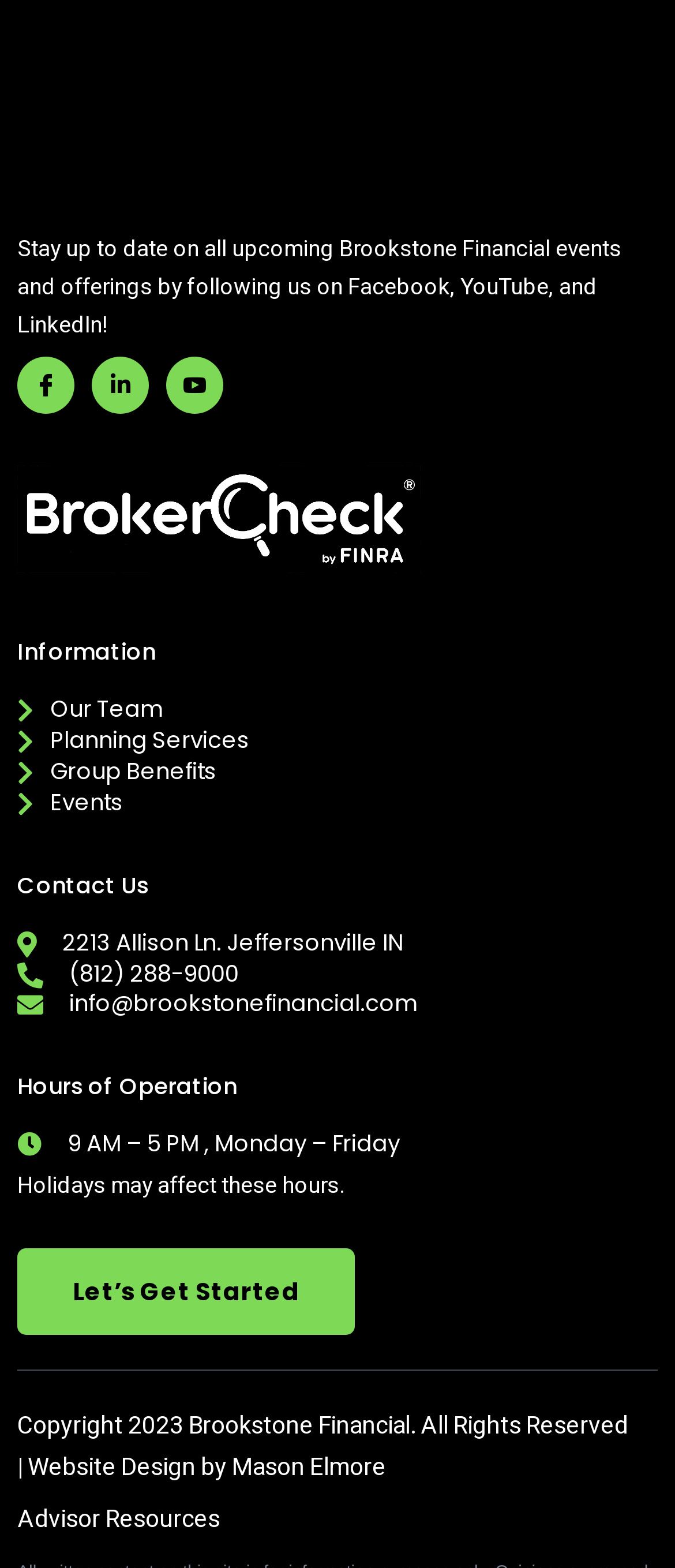Locate the bounding box coordinates of the area you need to click to fulfill this instruction: 'Go to Home'. The coordinates must be in the form of four float numbers ranging from 0 to 1: [left, top, right, bottom].

None